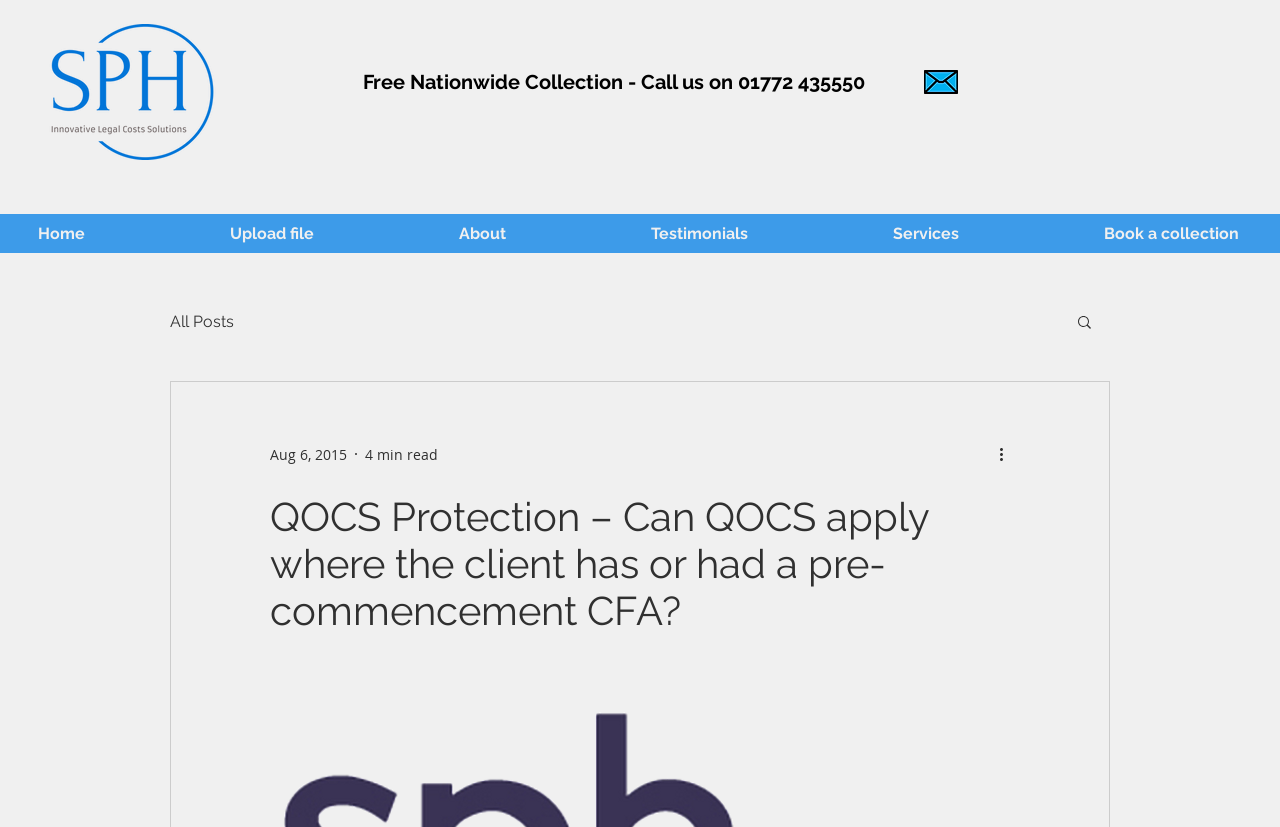Determine which piece of text is the heading of the webpage and provide it.

QOCS Protection – Can QOCS apply where the client has or had a pre-commencement CFA?